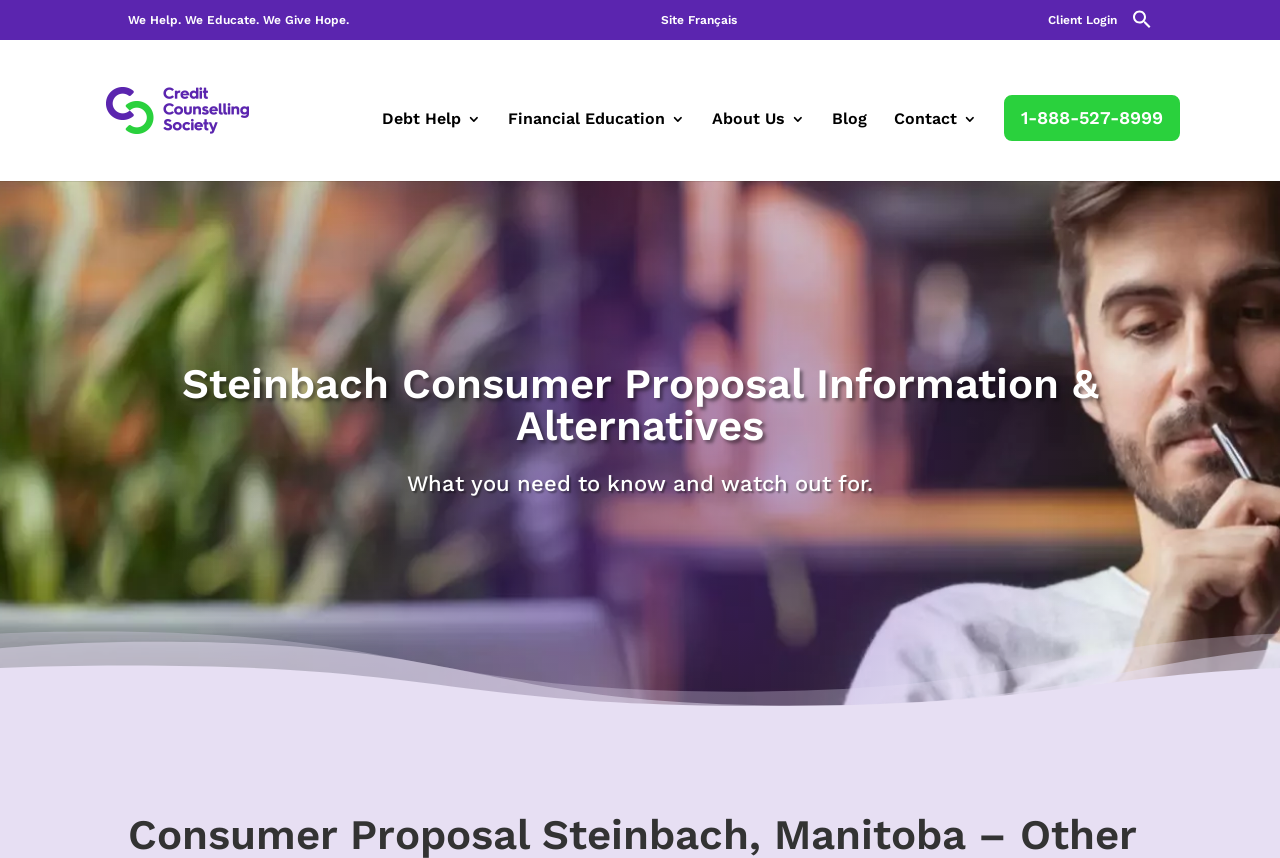Please identify the bounding box coordinates of the element's region that should be clicked to execute the following instruction: "Click the 'Client Login' link". The bounding box coordinates must be four float numbers between 0 and 1, i.e., [left, top, right, bottom].

[0.819, 0.016, 0.873, 0.041]